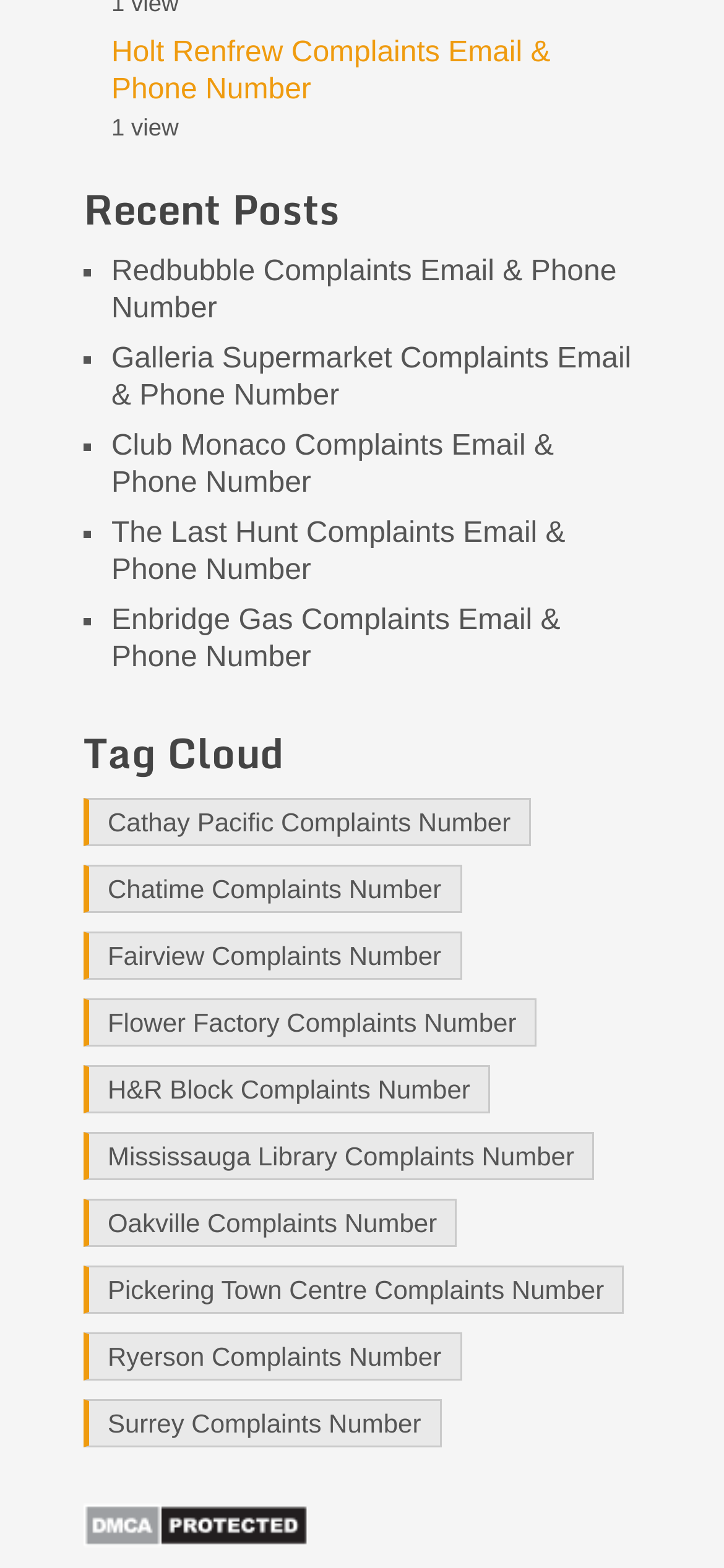How many tags are listed in the 'Tag Cloud' section?
Refer to the screenshot and respond with a concise word or phrase.

9